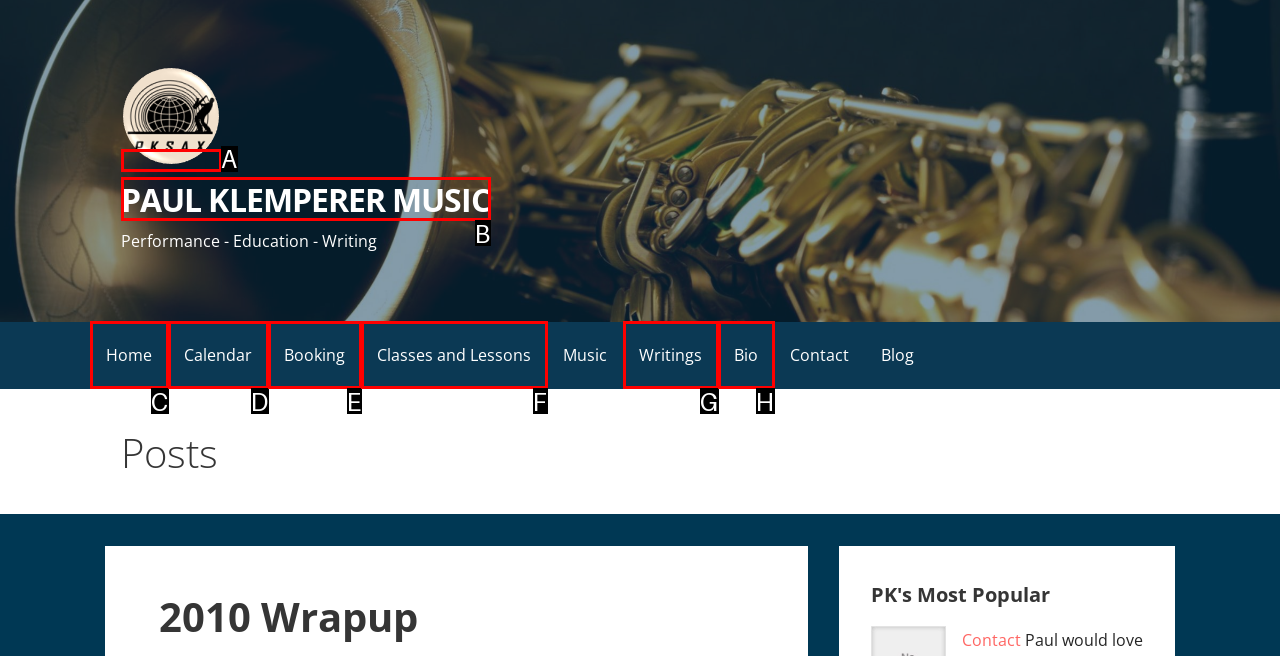Choose the HTML element that aligns with the description: parent_node: PAUL KLEMPERER MUSIC. Indicate your choice by stating the letter.

A